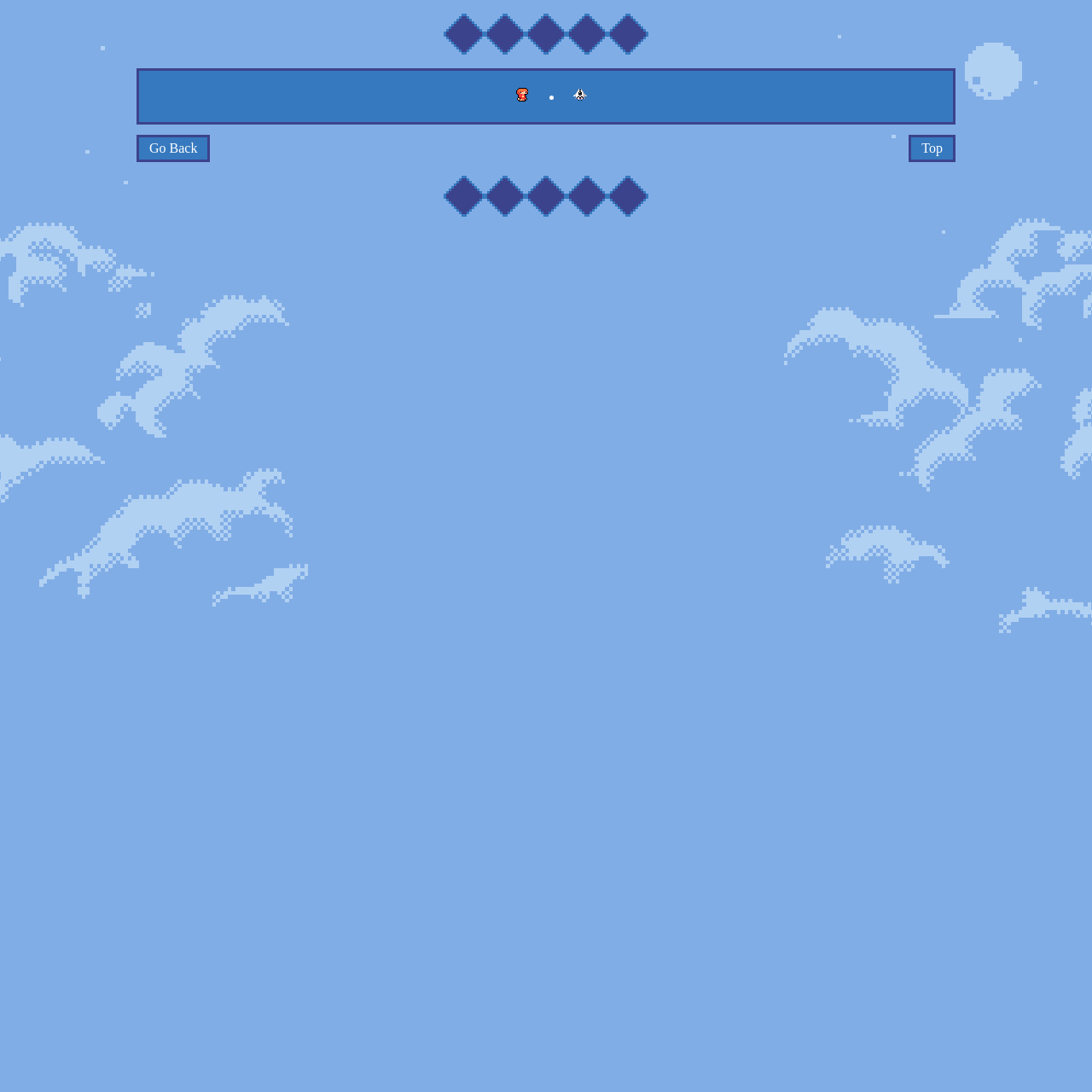How many links are present on the webpage?
From the image, provide a succinct answer in one word or a short phrase.

4